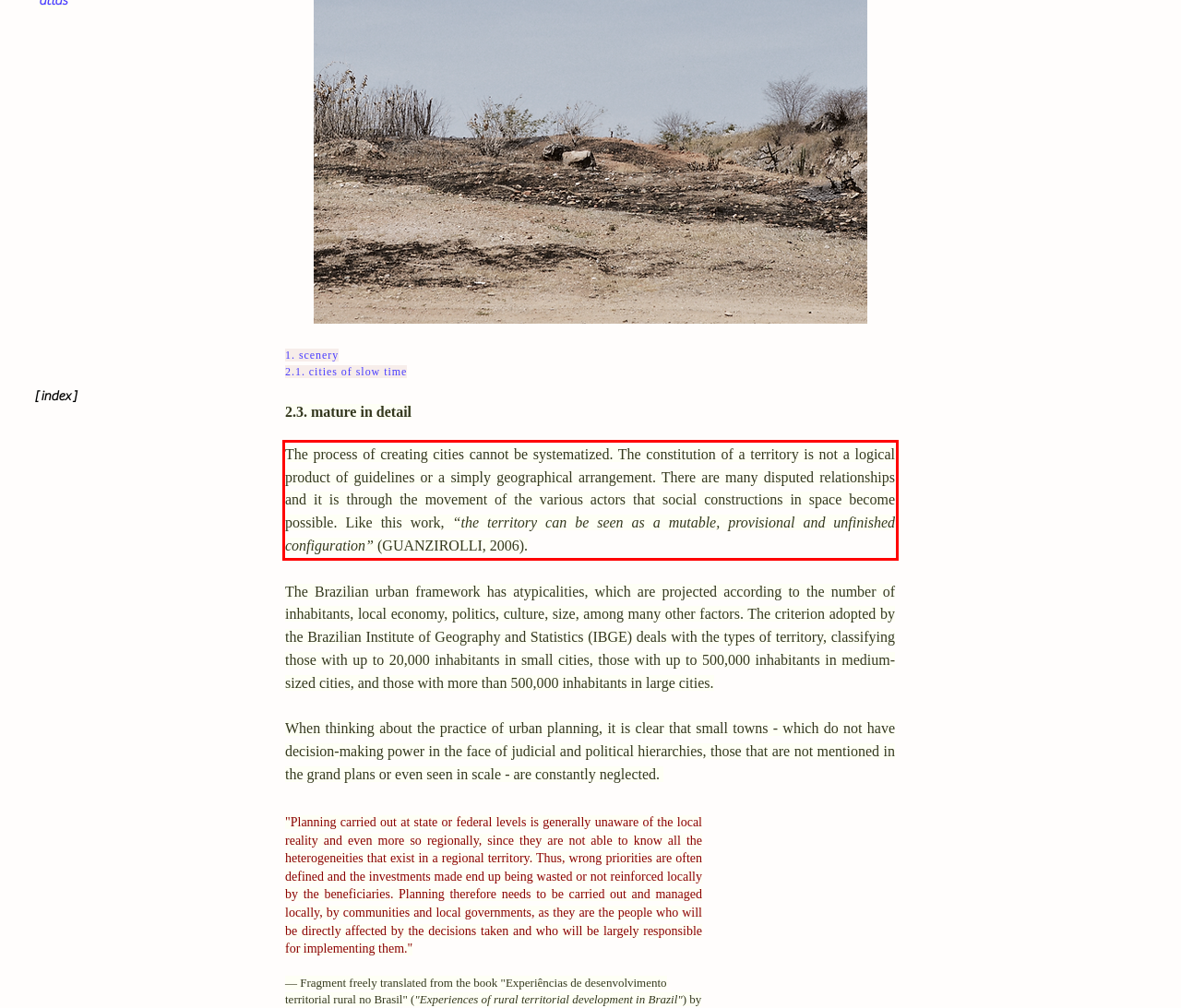Locate the red bounding box in the provided webpage screenshot and use OCR to determine the text content inside it.

The process of creating cities cannot be systematized. The constitution of a territory is not a logical product of guidelines or a simply geographical arrangement. There are many disputed relationships and it is through the movement of the various actors that social constructions in space become possible. Like this work, “the territory can be seen as a mutable, provisional and unfinished configuration” (GUANZIROLLI, 2006).